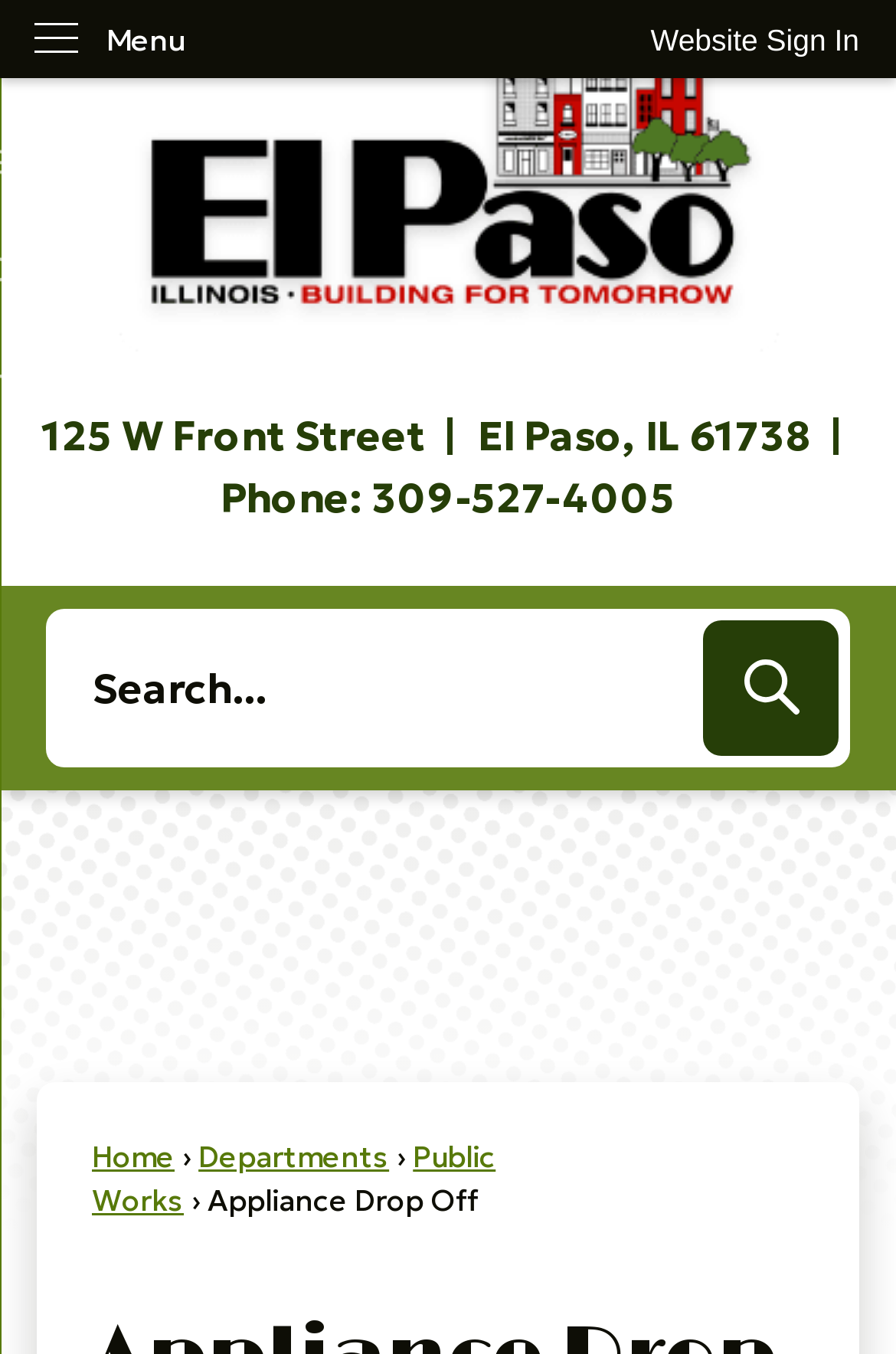What is the phone number to contact?
Give a single word or phrase answer based on the content of the image.

309-527-4005